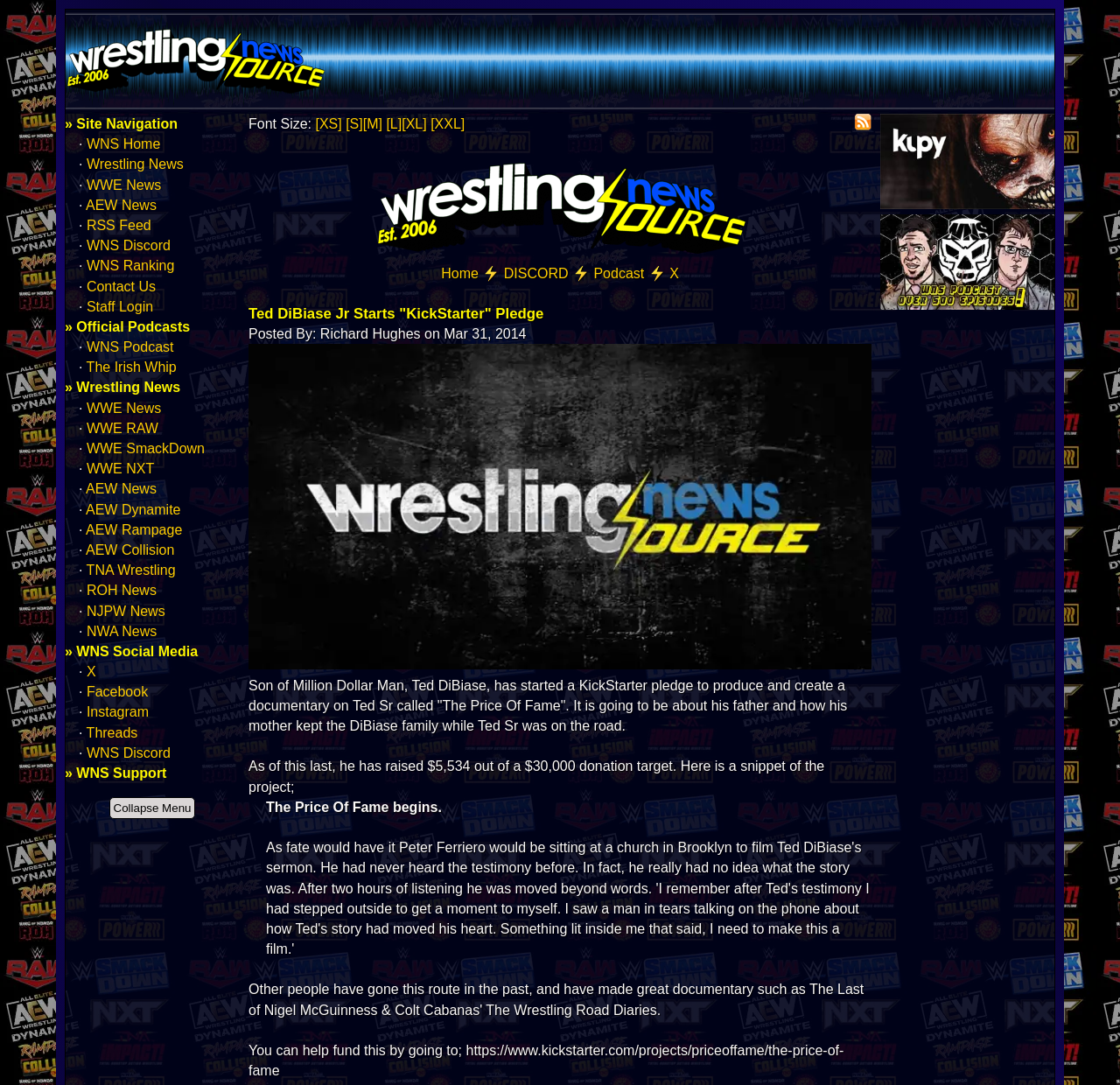Determine the bounding box coordinates for the area that should be clicked to carry out the following instruction: "Read Ted DiBiase Jr Starts 'KickStarter' Pledge".

[0.222, 0.28, 0.778, 0.298]